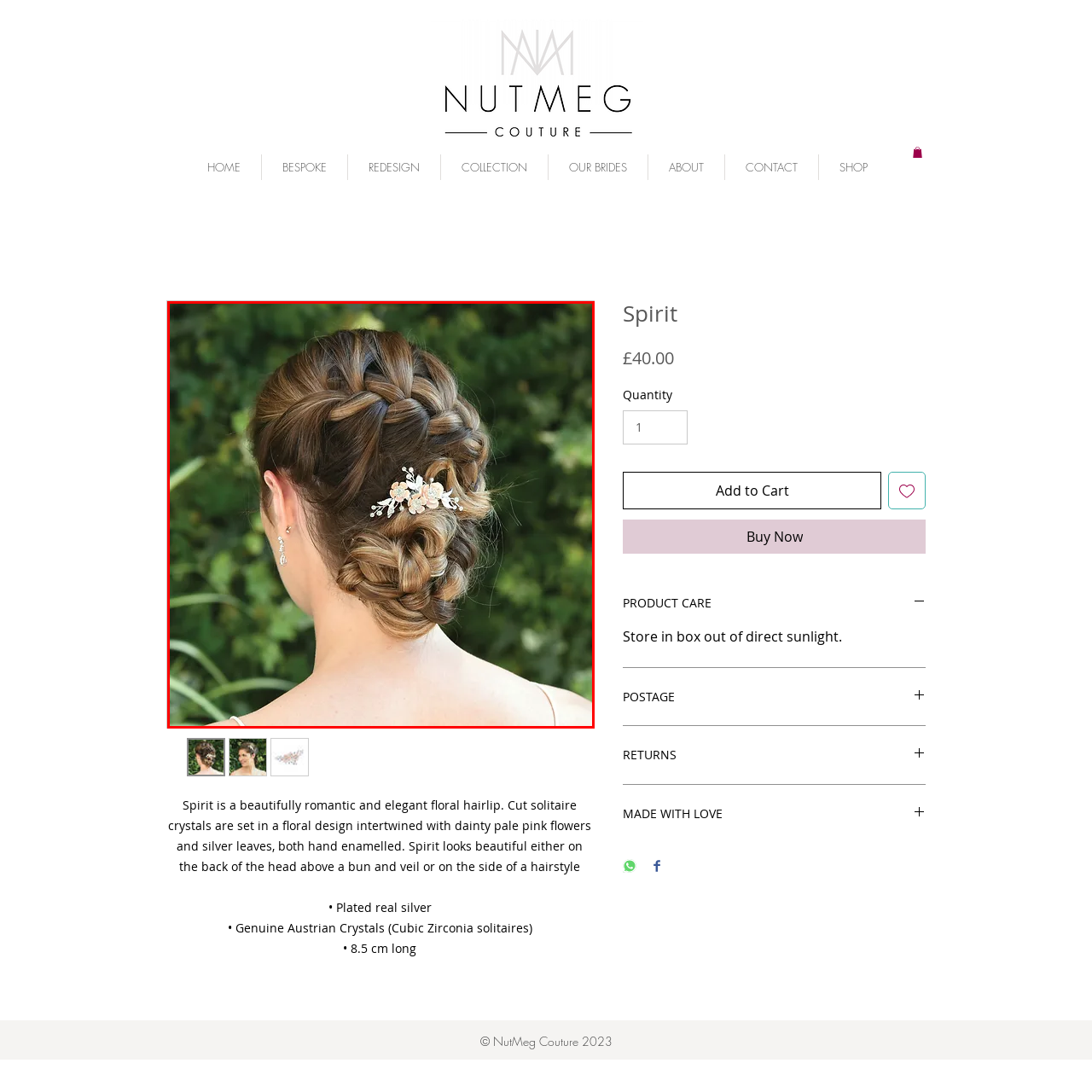Carefully examine the image inside the red box and generate a detailed caption for it.

The image showcases a stunning hairstyle featuring a beautifully woven braid that transitions into an elegant updo. Adorning this sophisticated hairstyle is a delicate hairpiece, crafted with intricate floral motifs accentuated by pale pink flowers and shimmering silver leaves. Hand-enamelled details and cut solitaire crystals add a touch of sparkle, creating a romantic flair. This versatile hairstyle can be effortlessly styled at the back above a bun and veil or positioned gracefully to the side, making it a perfect choice for special occasions such as weddings or formal events. The model's overall look is completed with complementary earrings, enhancing the refined aesthetic.